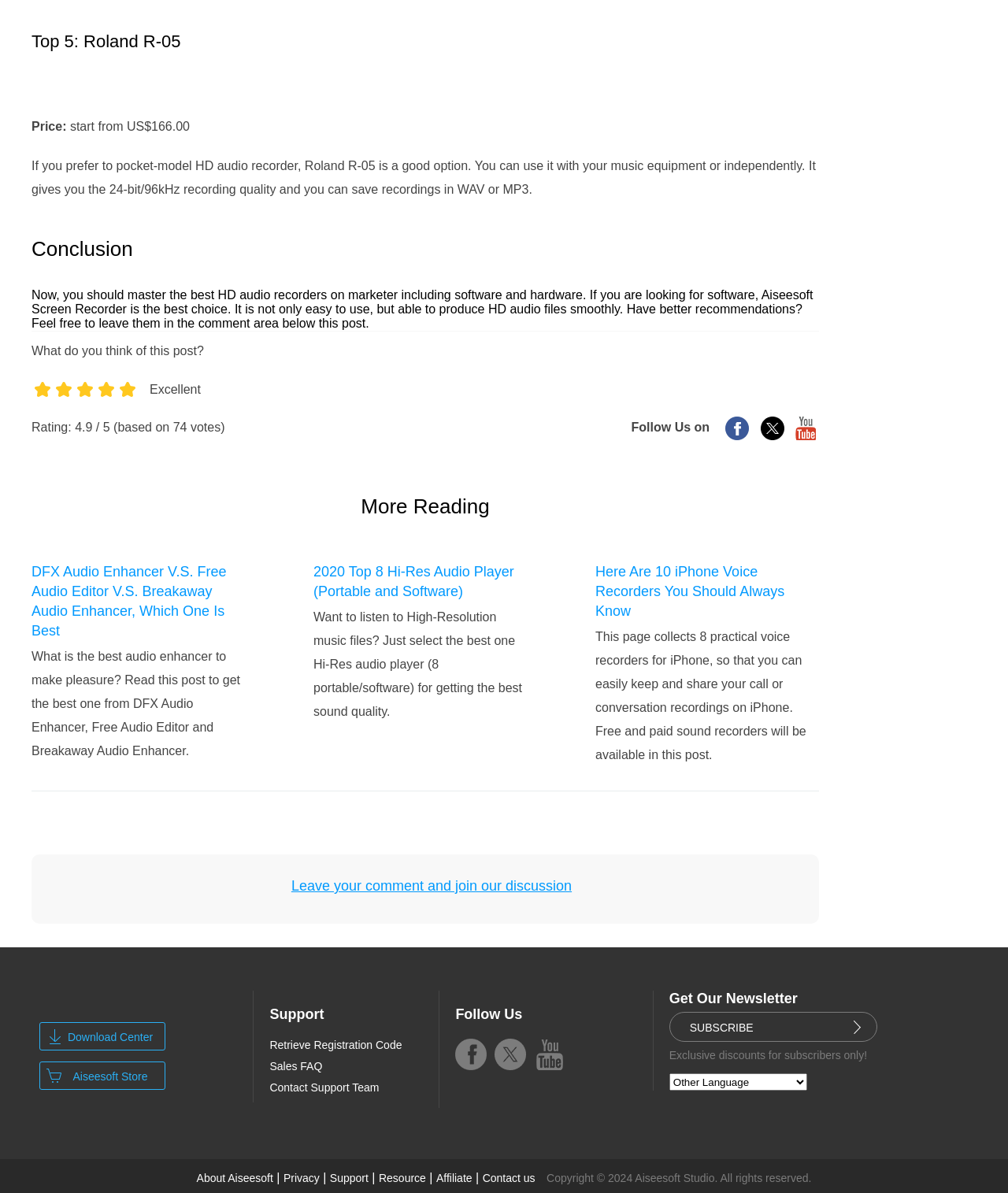Predict the bounding box of the UI element based on the description: "Contact Support Team". The coordinates should be four float numbers between 0 and 1, formatted as [left, top, right, bottom].

[0.267, 0.906, 0.408, 0.917]